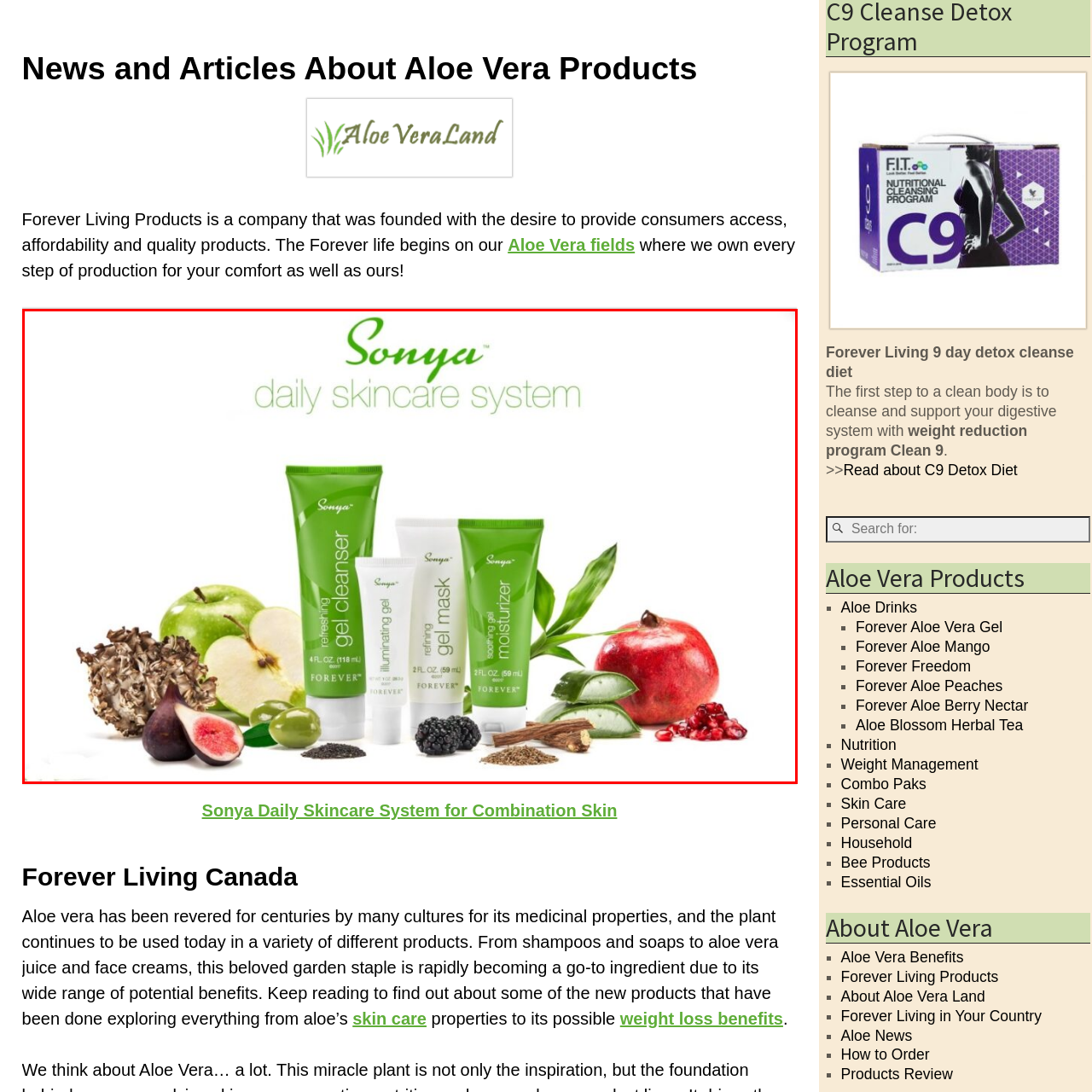What type of ingredients are surrounding the products?
Observe the image within the red bounding box and formulate a detailed response using the visual elements present.

The image depicts vibrant natural ingredients, such as green apples and pomegranate, surrounding the products, which symbolize the purity and effectiveness of the formulation and reinforce the brand's focus on using nature-derived components.